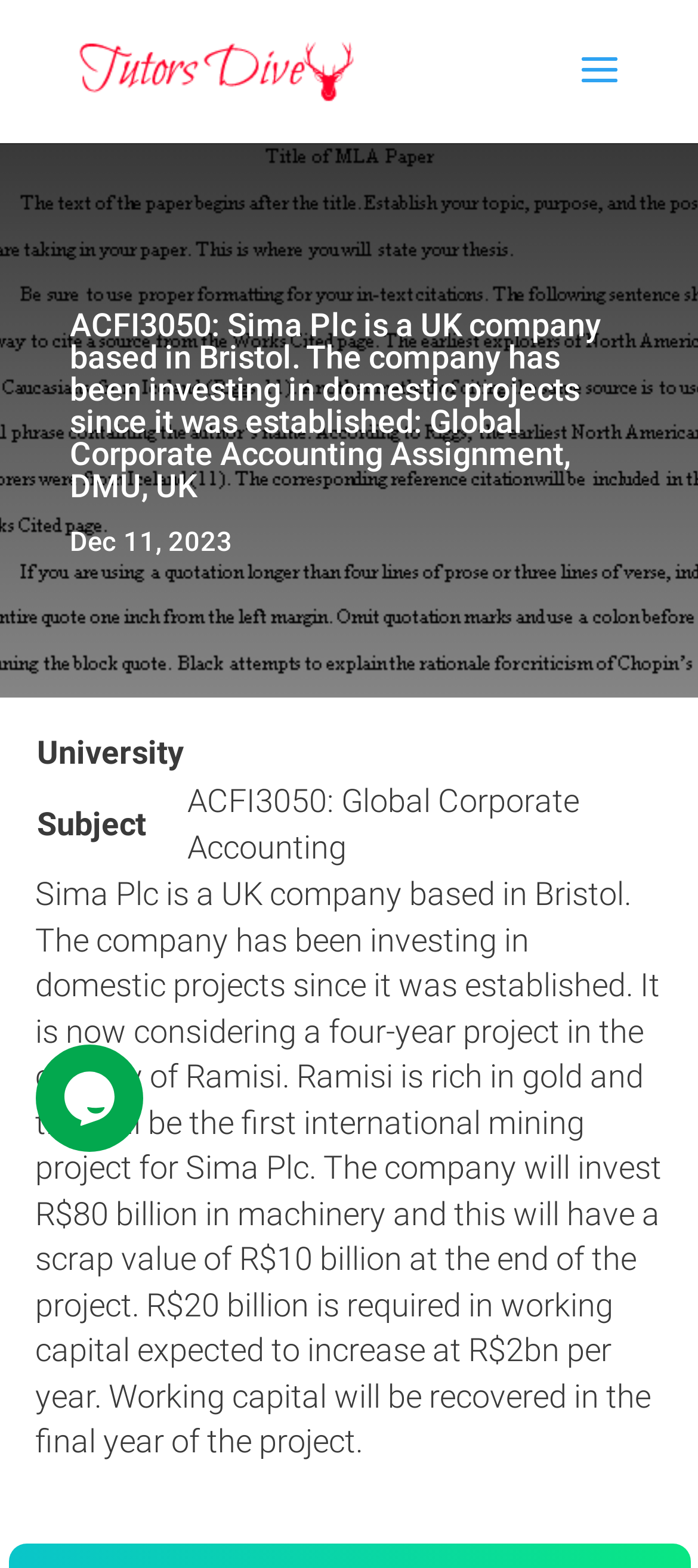Is there a search bar on the webpage?
Look at the screenshot and respond with a single word or phrase.

Yes